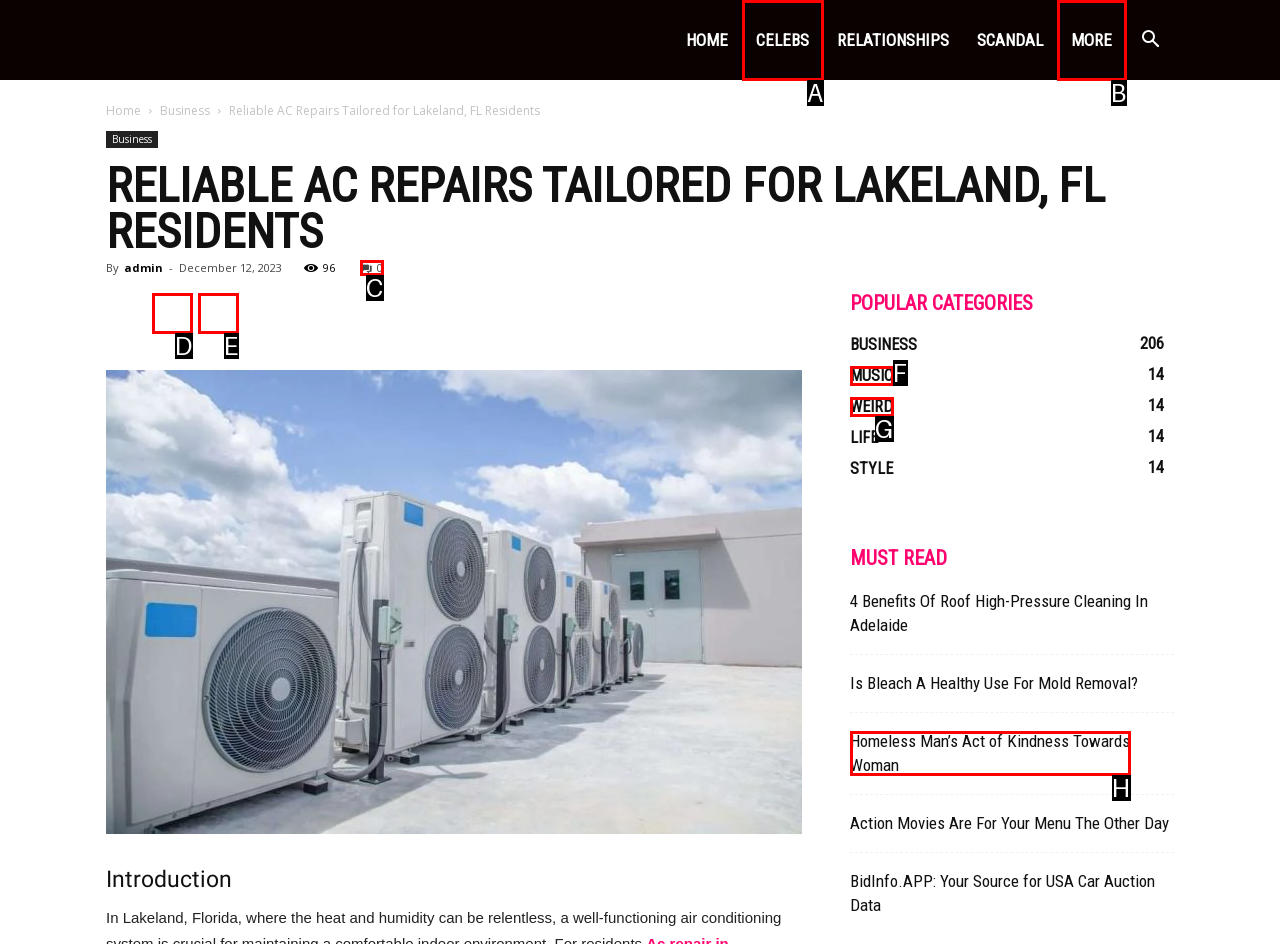Tell me which option I should click to complete the following task: Visit the CELEBS page Answer with the option's letter from the given choices directly.

A